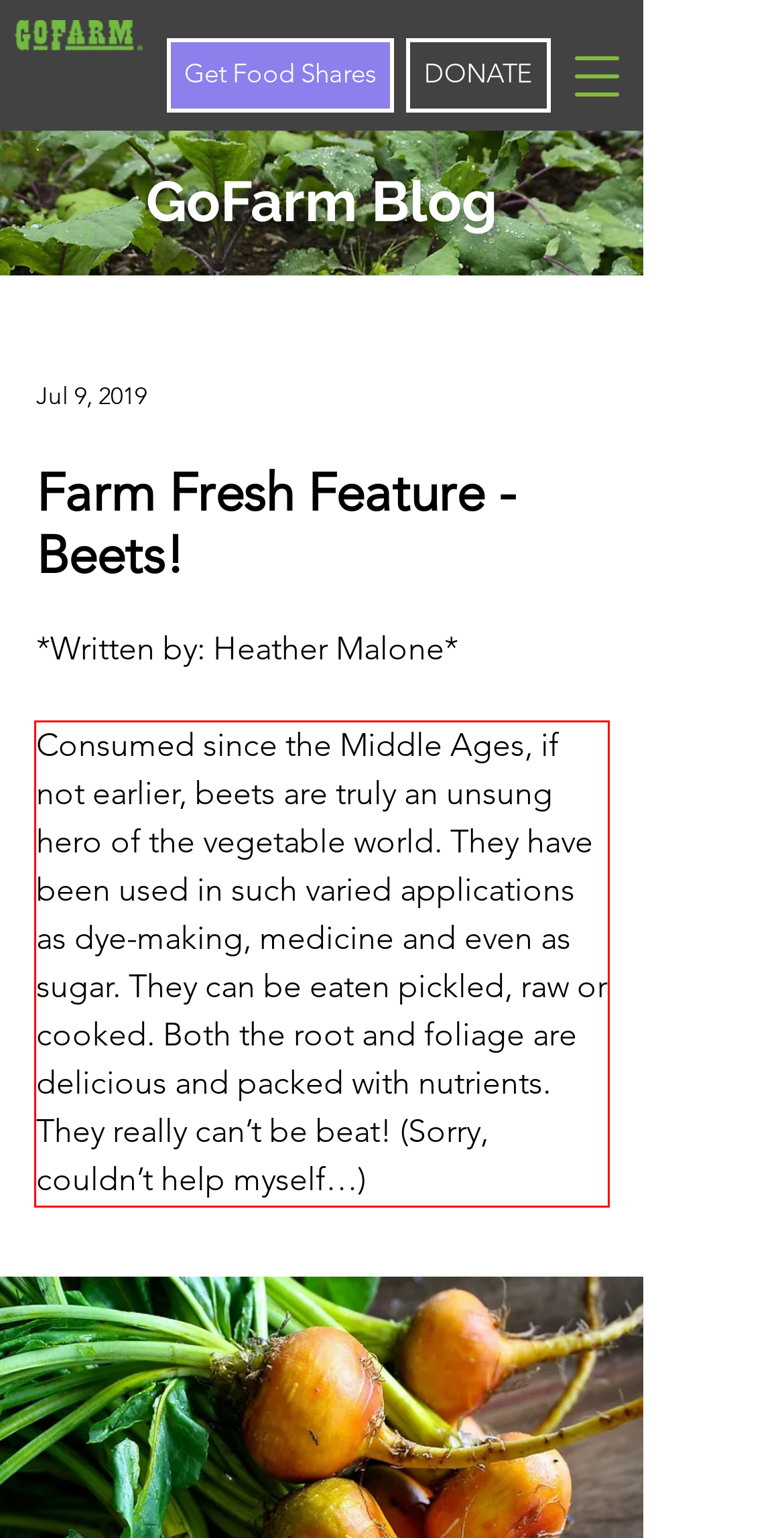Given a webpage screenshot, identify the text inside the red bounding box using OCR and extract it.

Consumed since the Middle Ages, if not earlier, beets are truly an unsung hero of the vegetable world. They have been used in such varied applications as dye-making, medicine and even as sugar. They can be eaten pickled, raw or cooked. Both the root and foliage are delicious and packed with nutrients. They really can’t be beat! (Sorry, couldn’t help myself…)